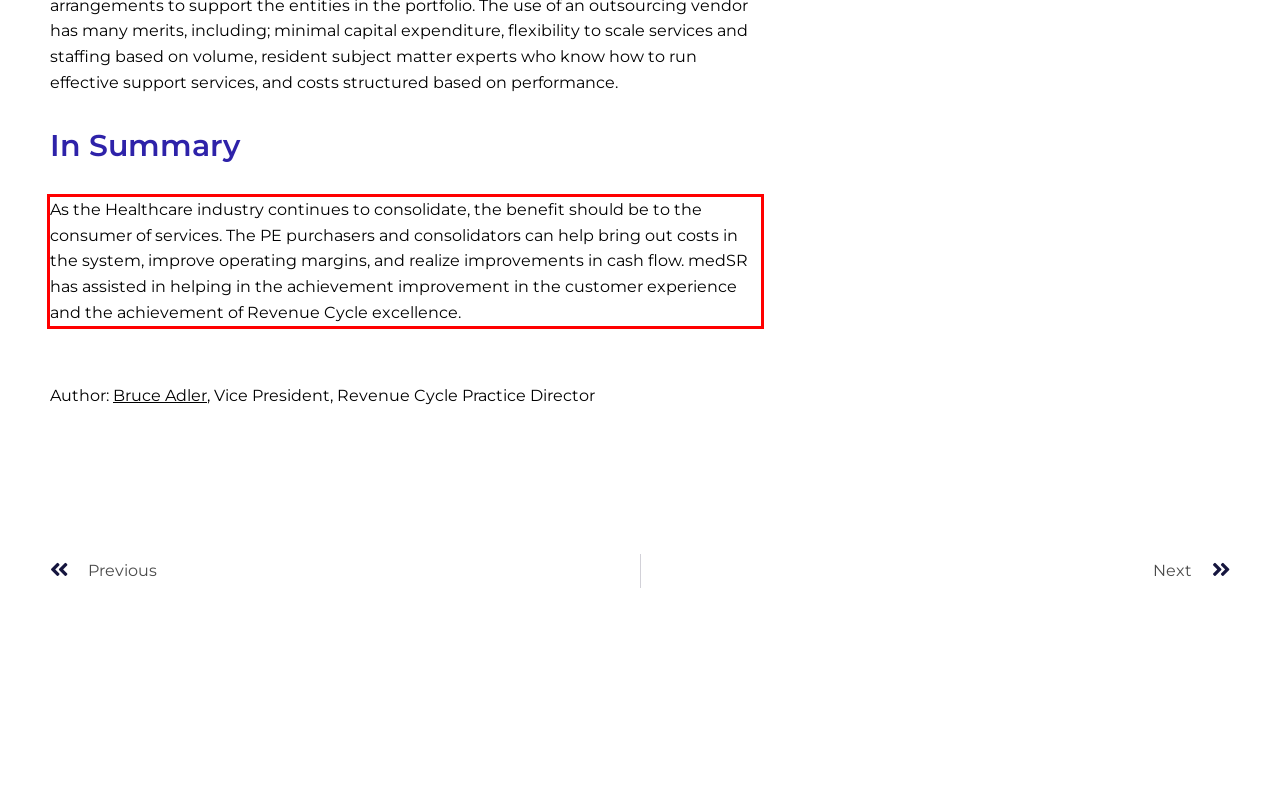Identify the text inside the red bounding box in the provided webpage screenshot and transcribe it.

As the Healthcare industry continues to consolidate, the benefit should be to the consumer of services. The PE purchasers and consolidators can help bring out costs in the system, improve operating margins, and realize improvements in cash flow. medSR has assisted in helping in the achievement improvement in the customer experience and the achievement of Revenue Cycle excellence.